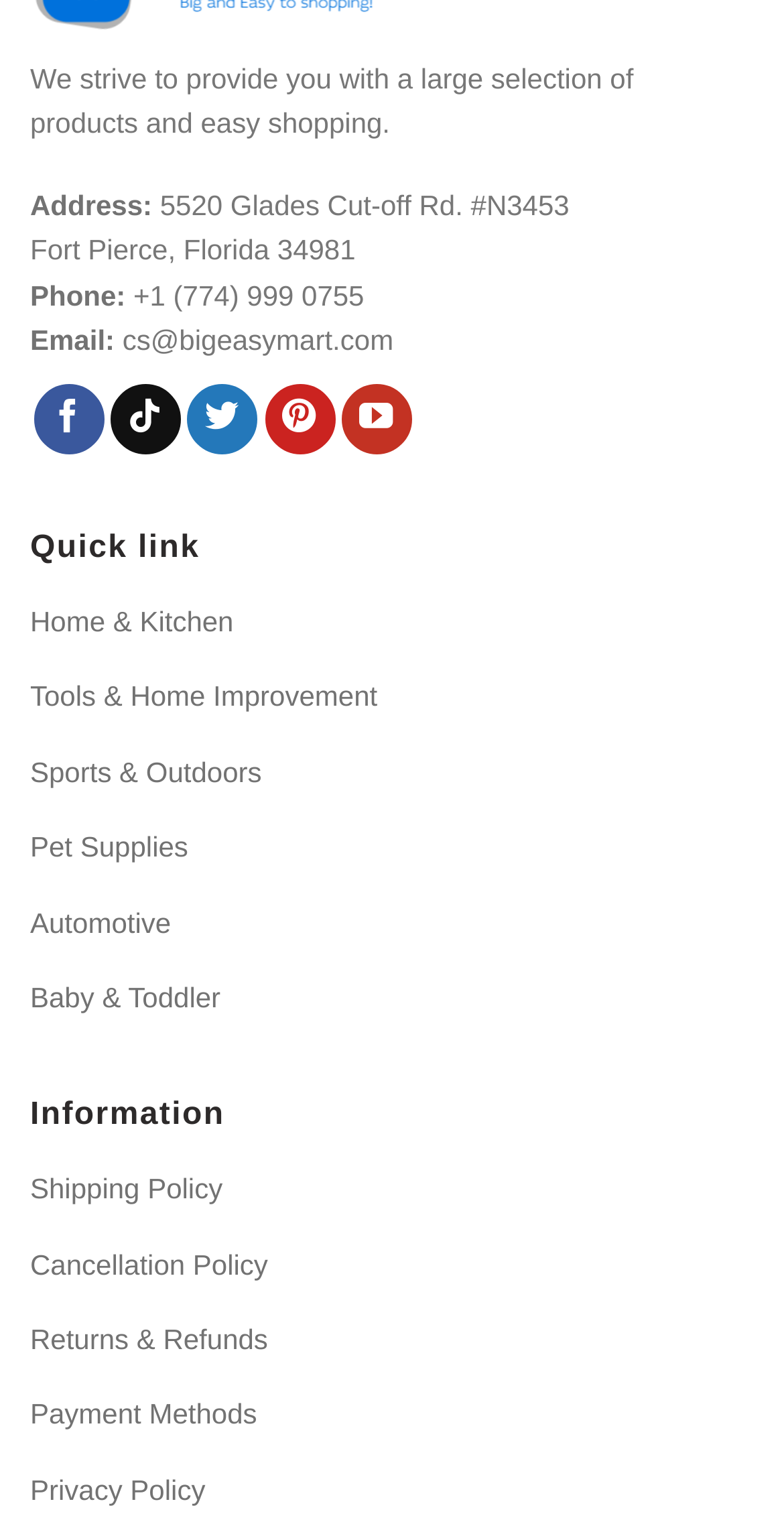Pinpoint the bounding box coordinates of the area that should be clicked to complete the following instruction: "Click on RUSSIA". The coordinates must be given as four float numbers between 0 and 1, i.e., [left, top, right, bottom].

None